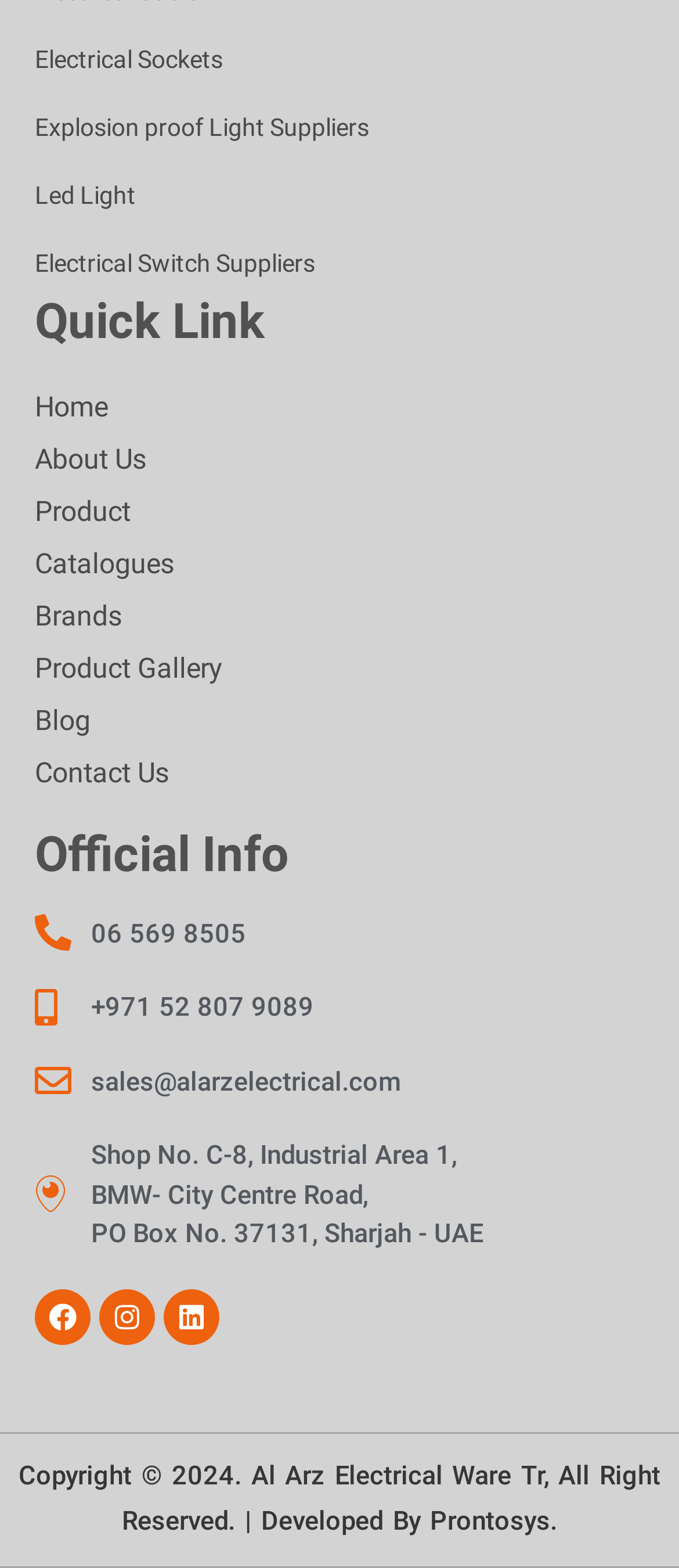Select the bounding box coordinates of the element I need to click to carry out the following instruction: "Visit the Home page".

[0.051, 0.243, 1.0, 0.276]